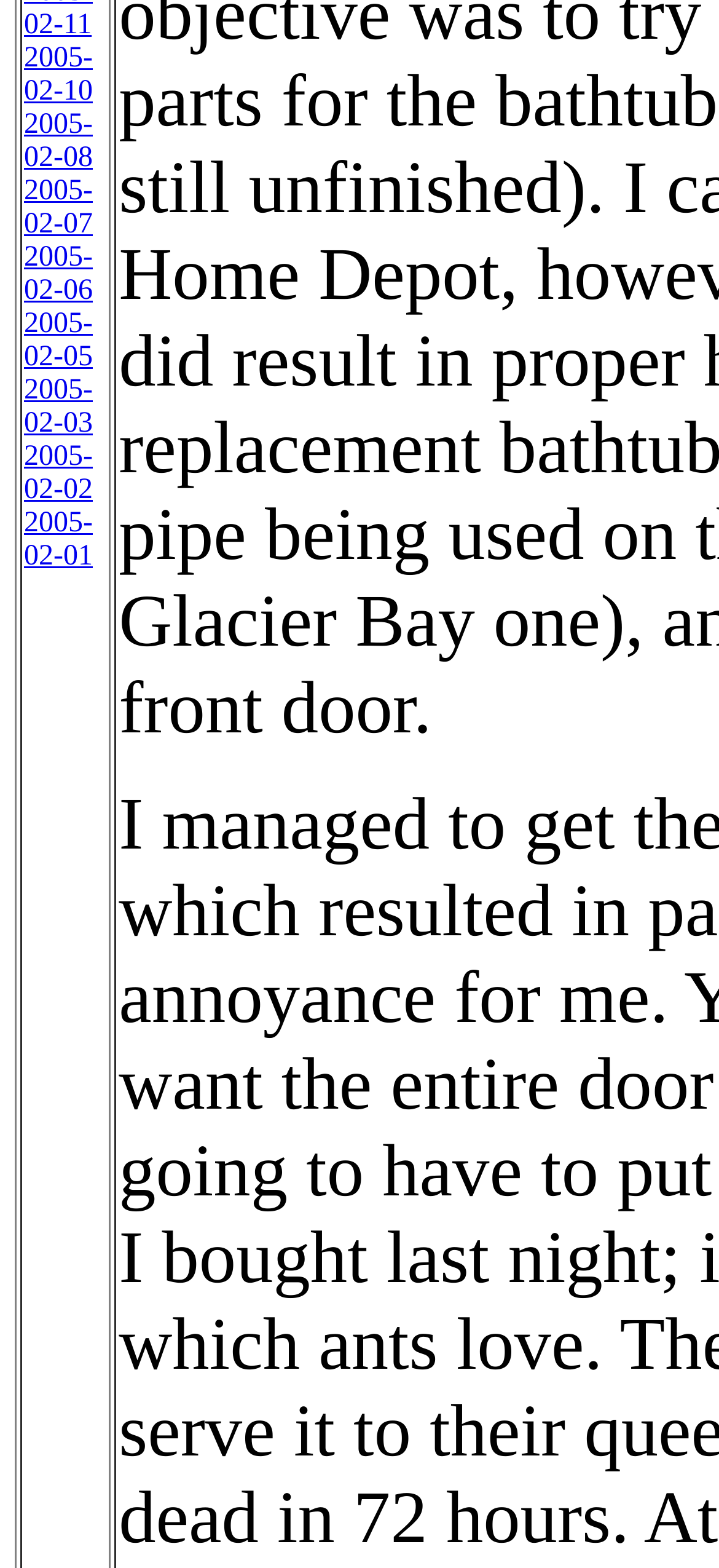Identify the bounding box of the UI component described as: "2005-02-10".

[0.033, 0.027, 0.129, 0.068]